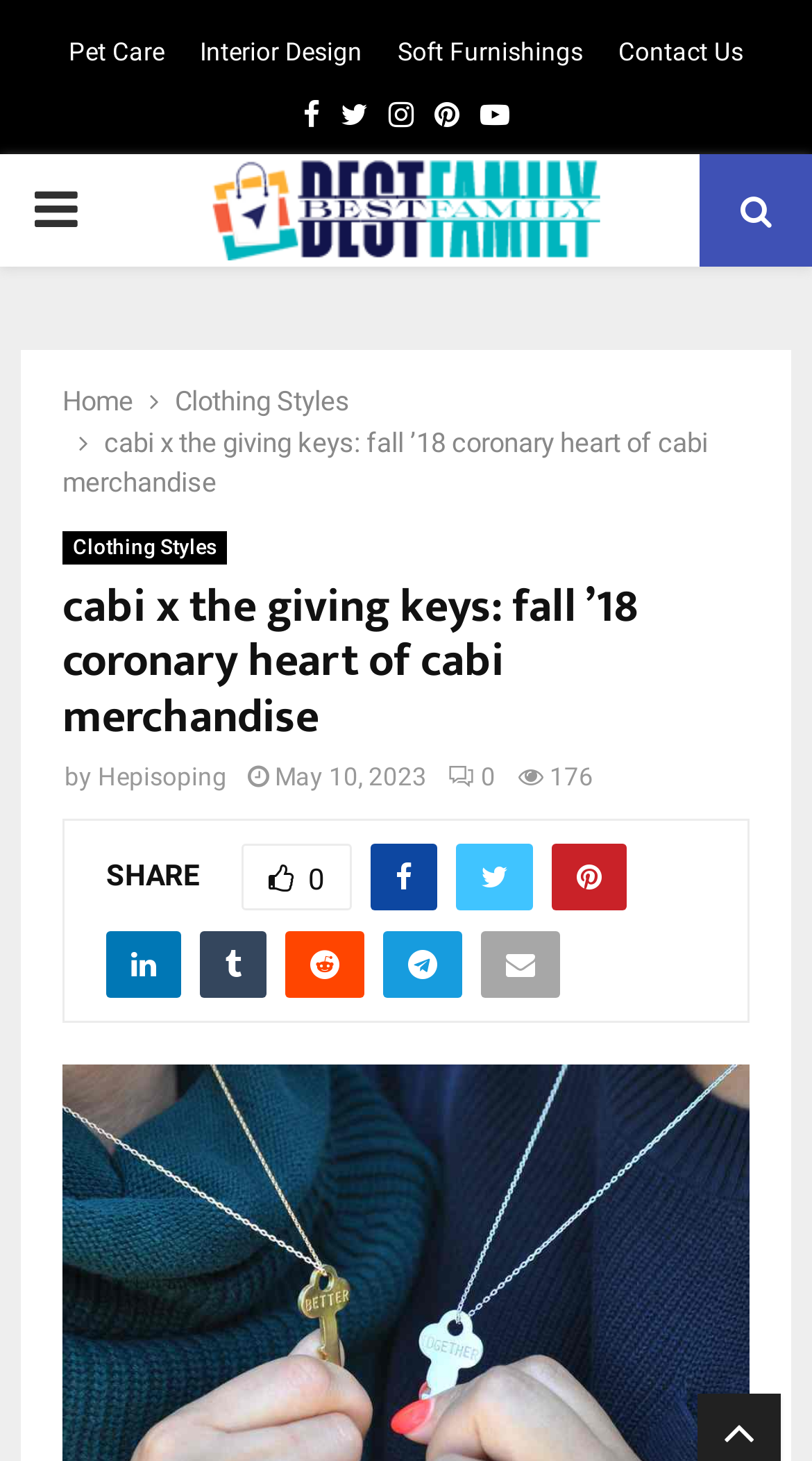Pinpoint the bounding box coordinates of the area that should be clicked to complete the following instruction: "Click on Pet Care". The coordinates must be given as four float numbers between 0 and 1, i.e., [left, top, right, bottom].

[0.085, 0.023, 0.203, 0.048]